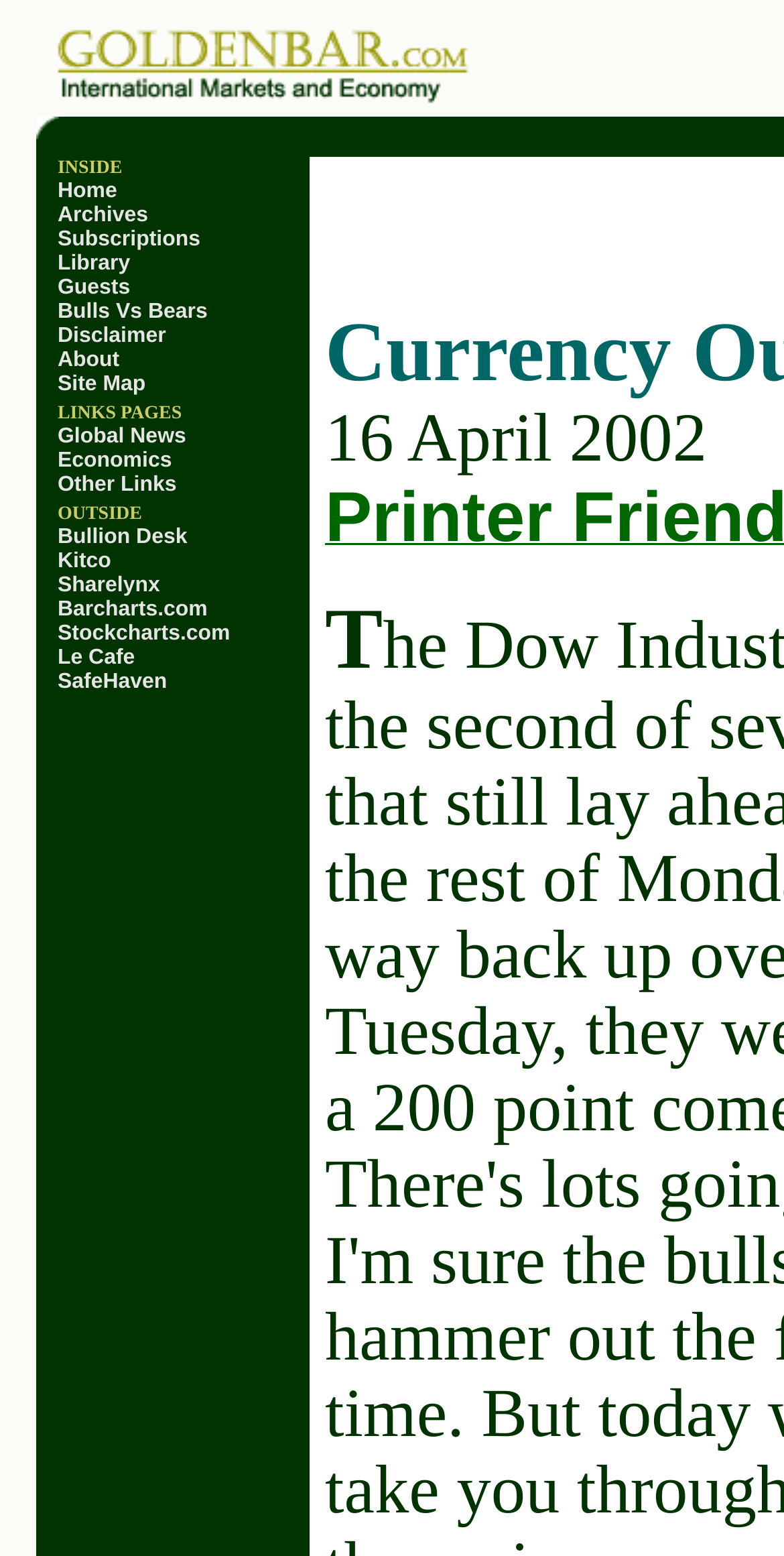What is the last link in the table?
Answer with a single word or phrase, using the screenshot for reference.

Barcharts.com